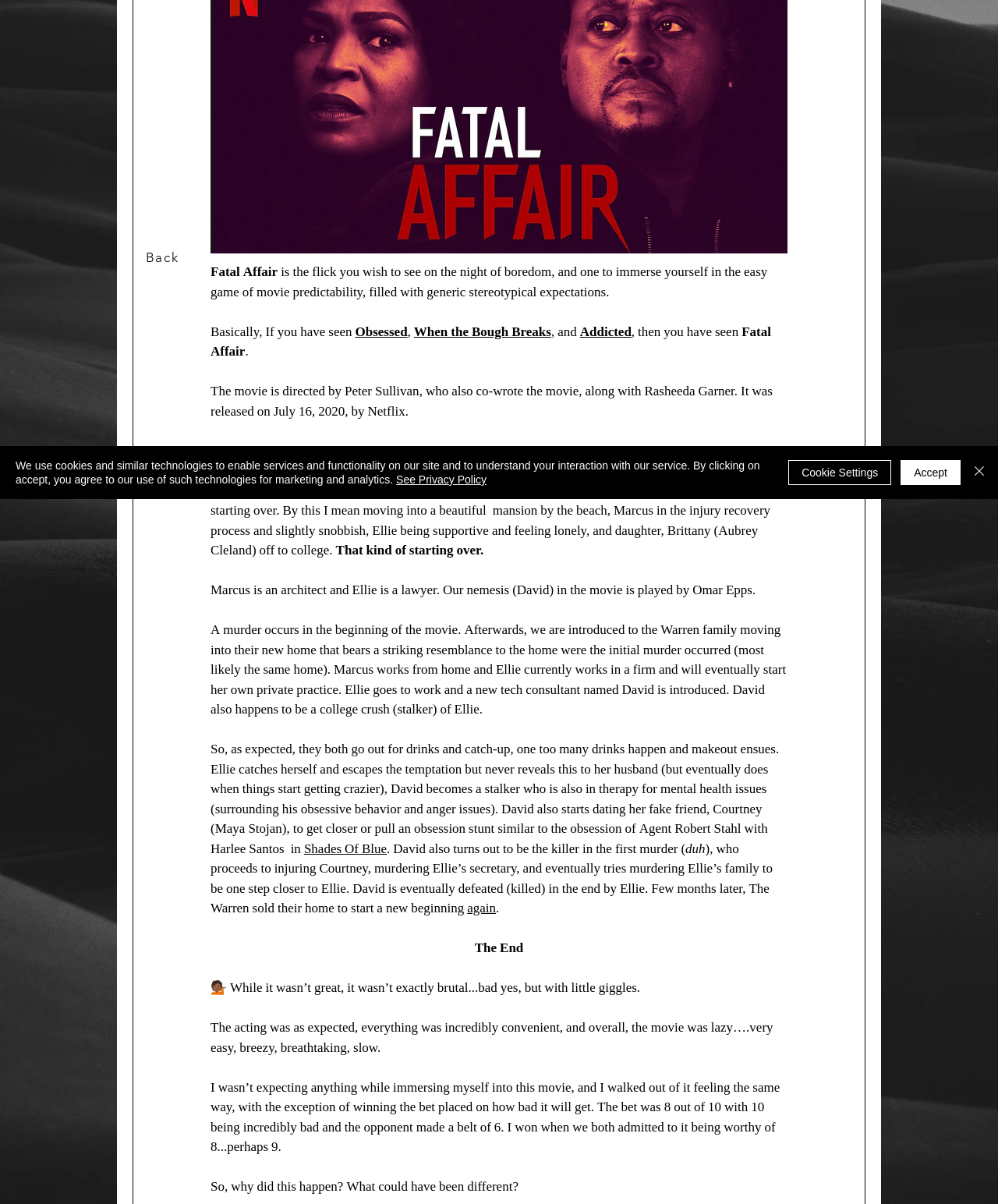Identify the bounding box for the element characterized by the following description: "Shades Of Blue".

[0.305, 0.695, 0.388, 0.716]